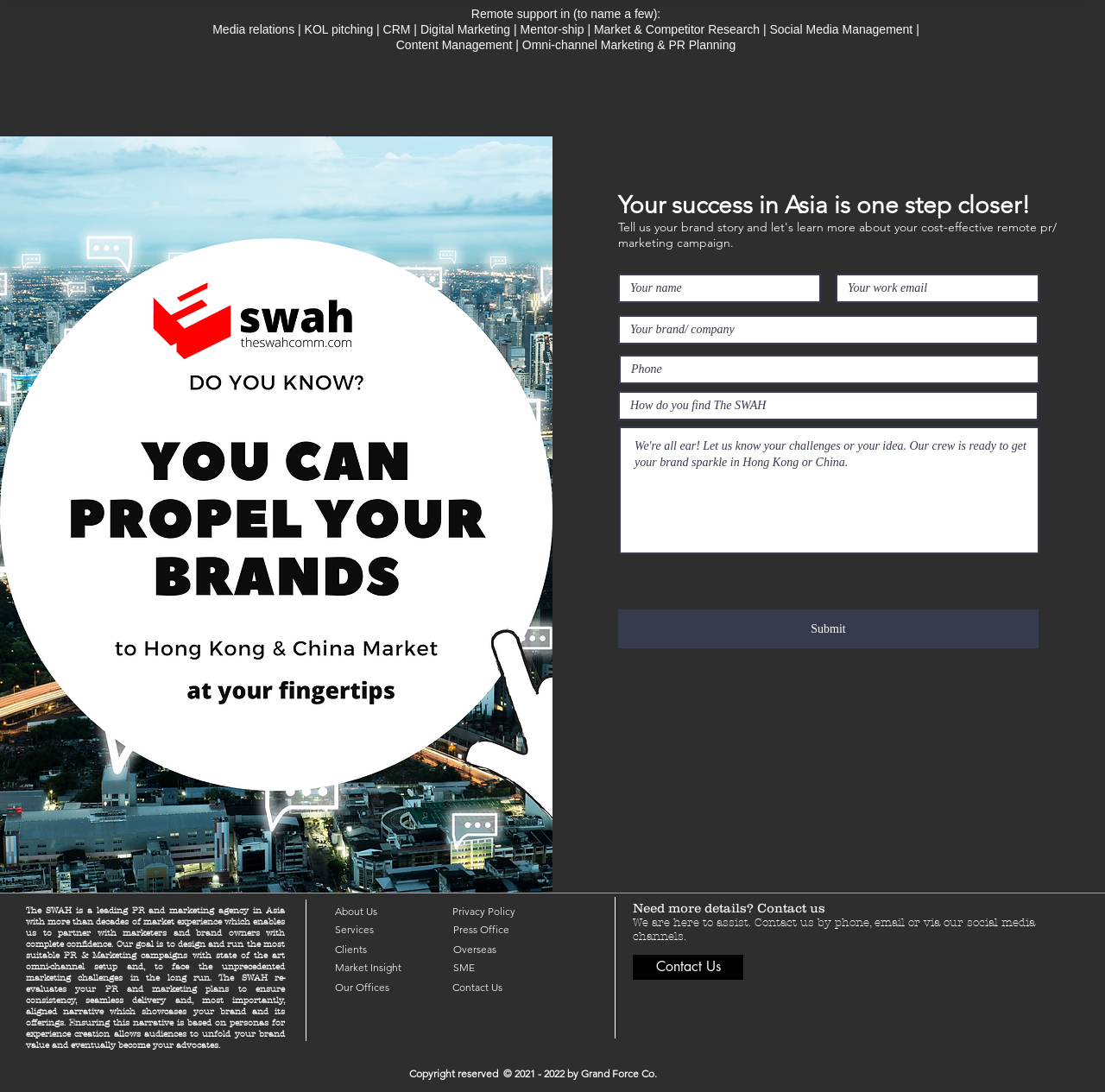Identify the bounding box coordinates of the part that should be clicked to carry out this instruction: "Click the Submit button".

[0.559, 0.558, 0.94, 0.594]